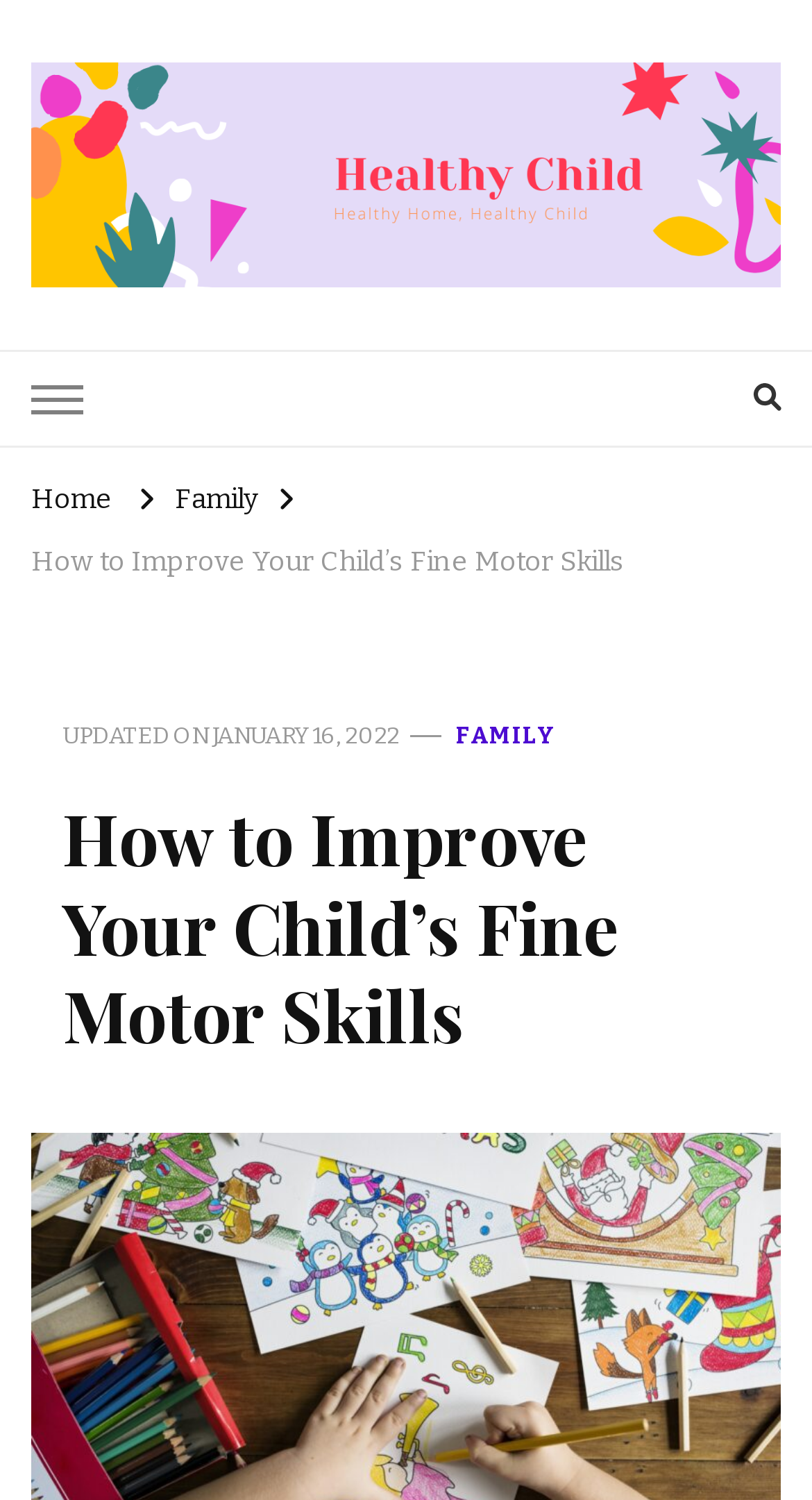What is the date of the last update?
Kindly answer the question with as much detail as you can.

I found the date of the last update by looking at the section below the main heading, where I saw a link with the text 'JANUARY 16, 2022'.